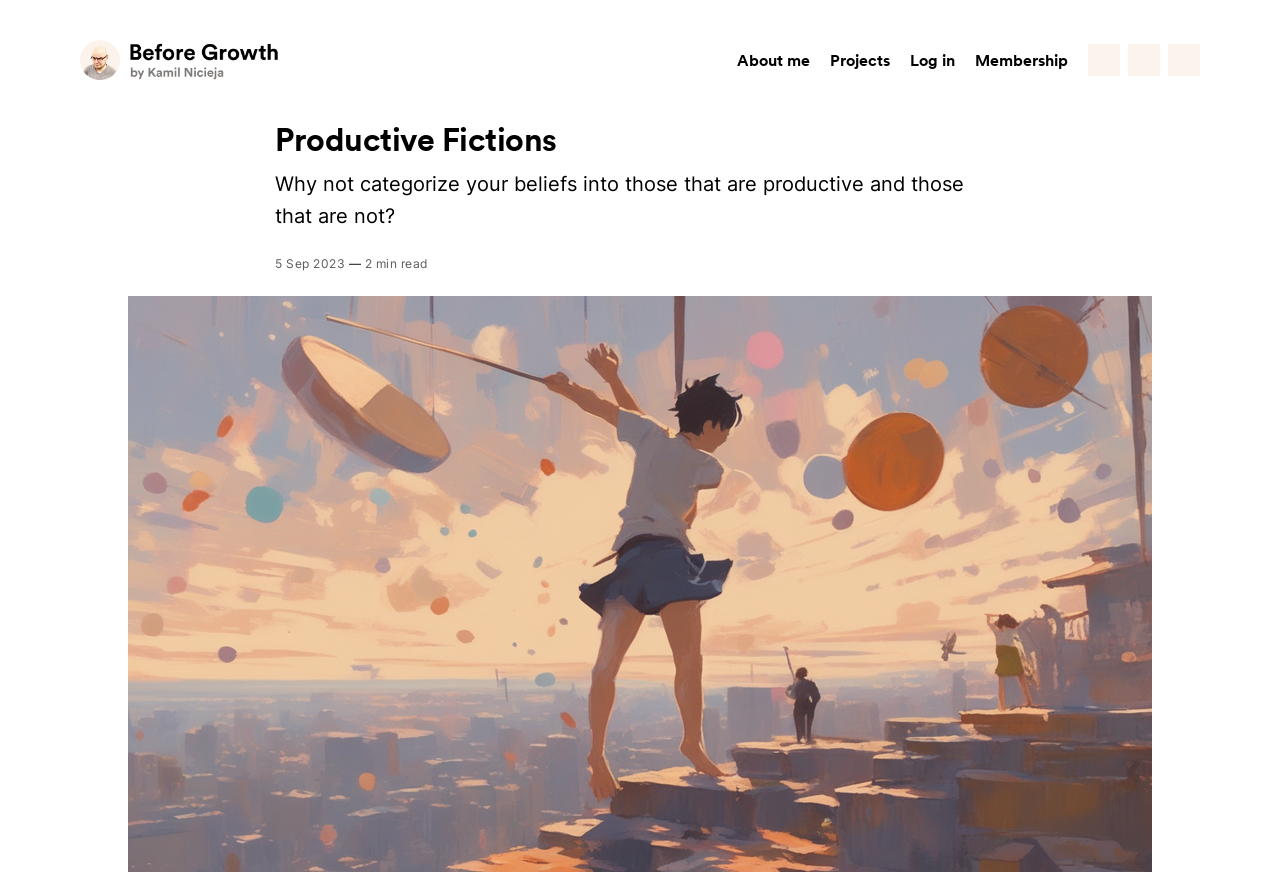Who is the author of the article?
Please give a detailed and elaborate answer to the question.

I found the author's name by looking at the link 'Kamil Nicieja · Before Growth' at the top of the page, which suggests that Kamil Nicieja is the author of the article.